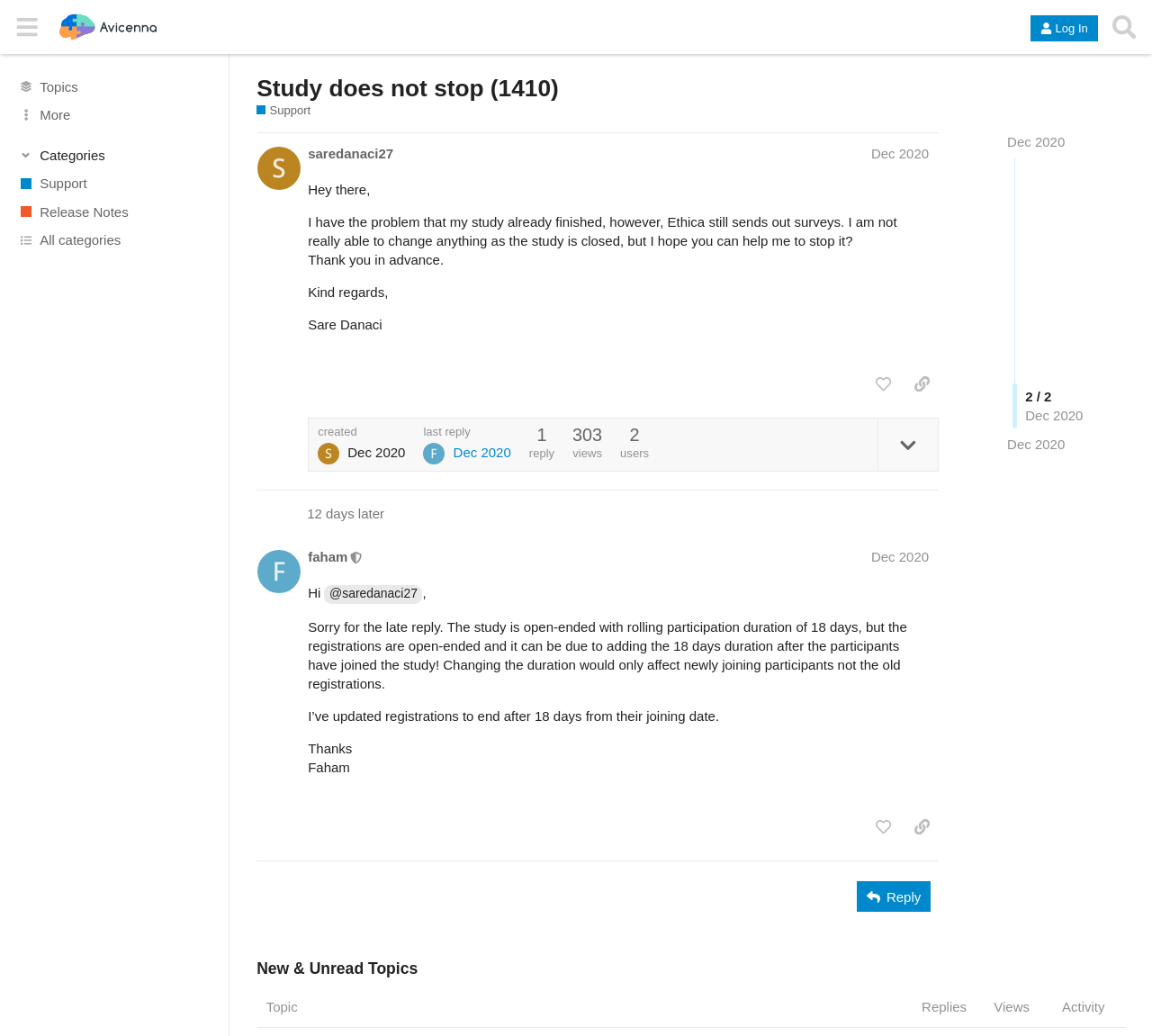Provide a thorough description of the webpage's content and layout.

This webpage is a forum discussion page titled "Study does not stop (1410) - Support - Avicenna Forum". At the top, there is a header section with a button to expand the sidebar, a link to the Avicenna Forum, and buttons for logging in and searching. Below the header, there are links to various categories, including Topics, Support, and Release Notes.

The main content of the page is a discussion thread with two posts. The first post, from user "saredanaci27", describes a problem with a study that has already finished but still sends out surveys. The post includes a brief message and a signature. Below the post, there are buttons to like the post, copy a link to the post, and view the post's creation date.

The second post, from user "faham", is a response to the first post. It explains the reason for the issue and provides a solution. The post includes a brief message and a signature. Below the post, there are buttons to like the post, copy a link to the post, and view the post's creation date.

To the right of the posts, there is a section displaying the number of views and users. Below the posts, there is a button to reply to the discussion thread. At the very bottom of the page, there is a heading "New & Unread Topics" with a table displaying columns for topic, replies, views, and activity.